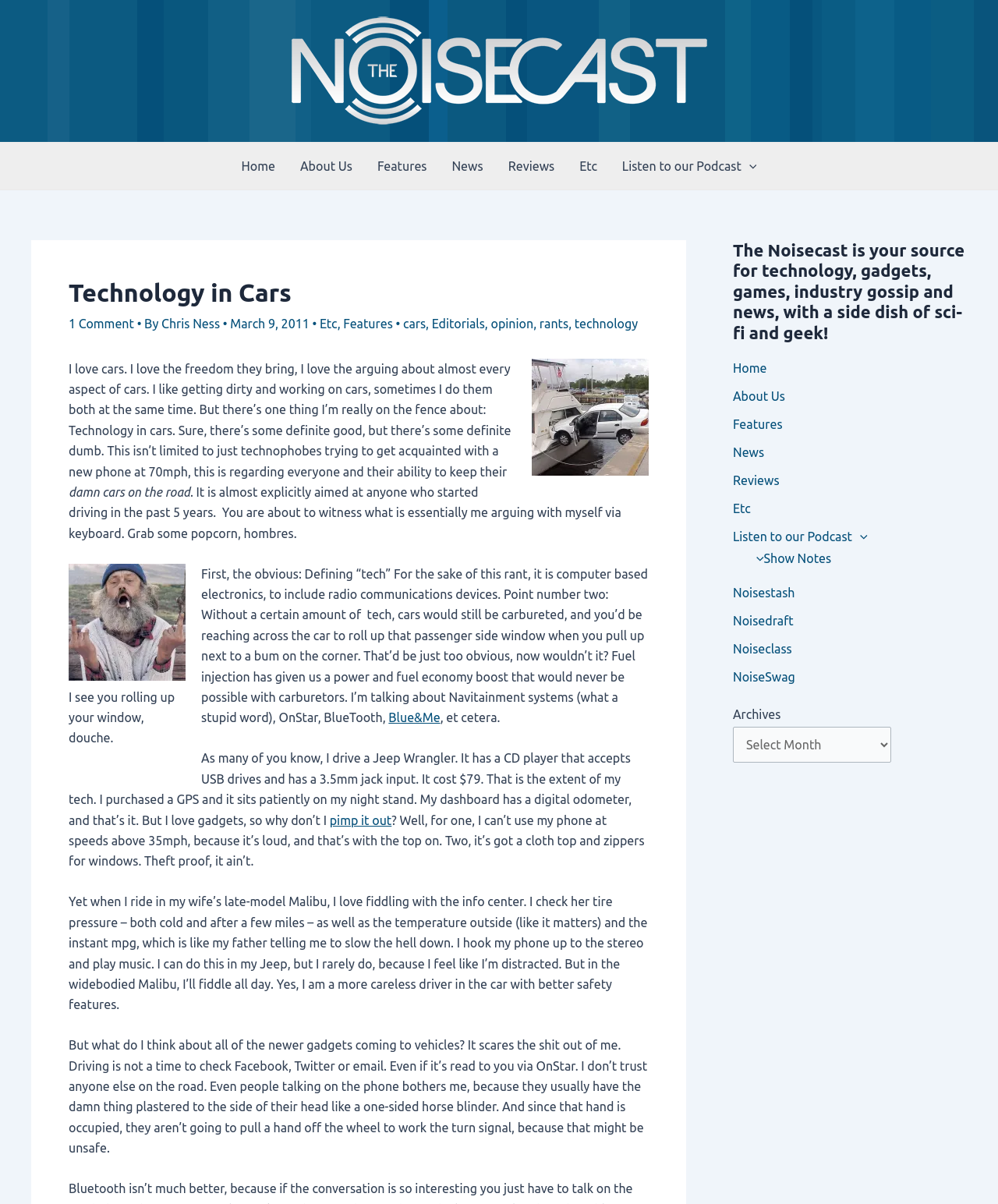What is the purpose of the 'Menu Toggle' button?
Use the screenshot to answer the question with a single word or phrase.

To expand or collapse the menu